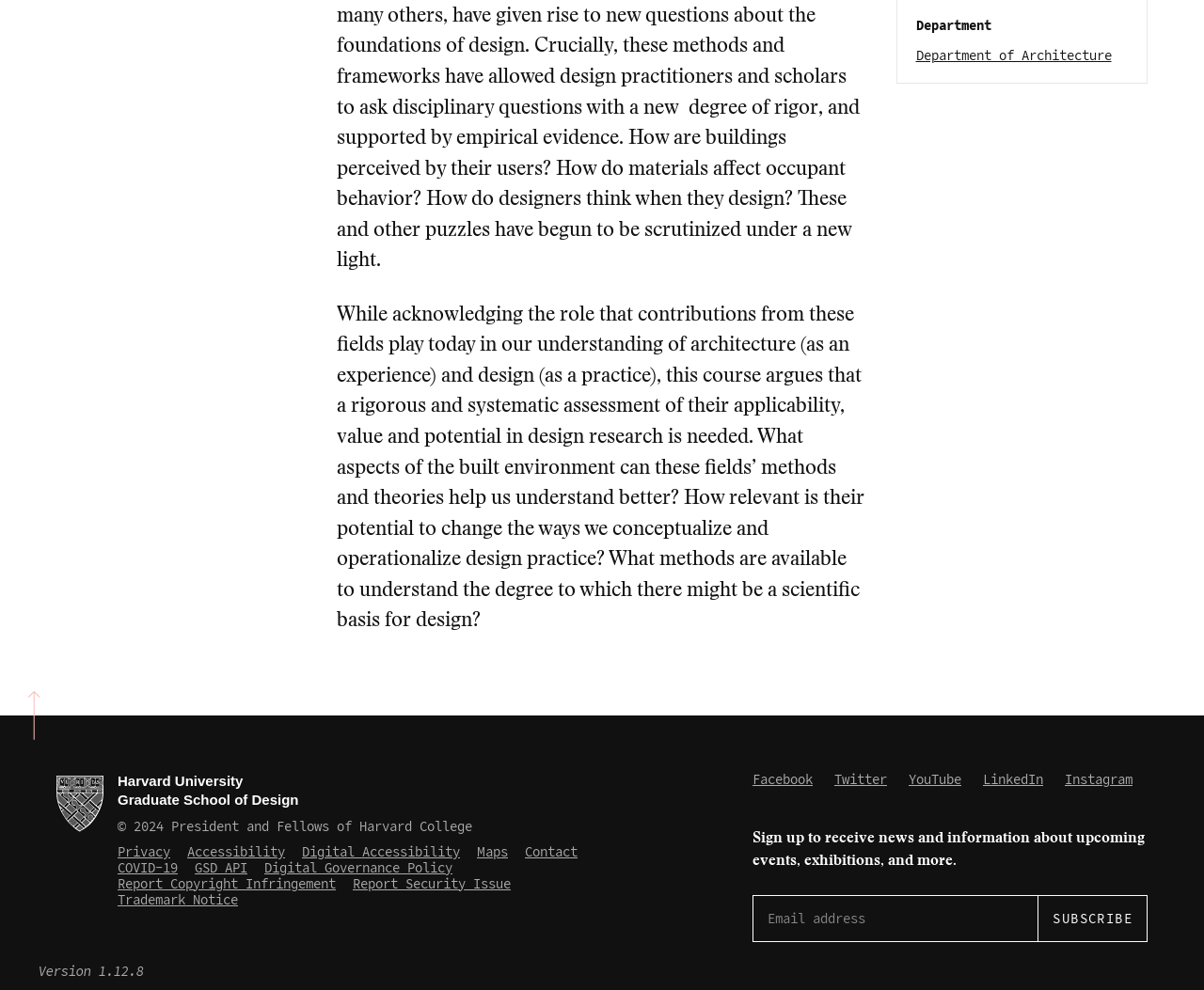Locate the bounding box for the described UI element: "GSD API". Ensure the coordinates are four float numbers between 0 and 1, formatted as [left, top, right, bottom].

[0.162, 0.868, 0.205, 0.885]